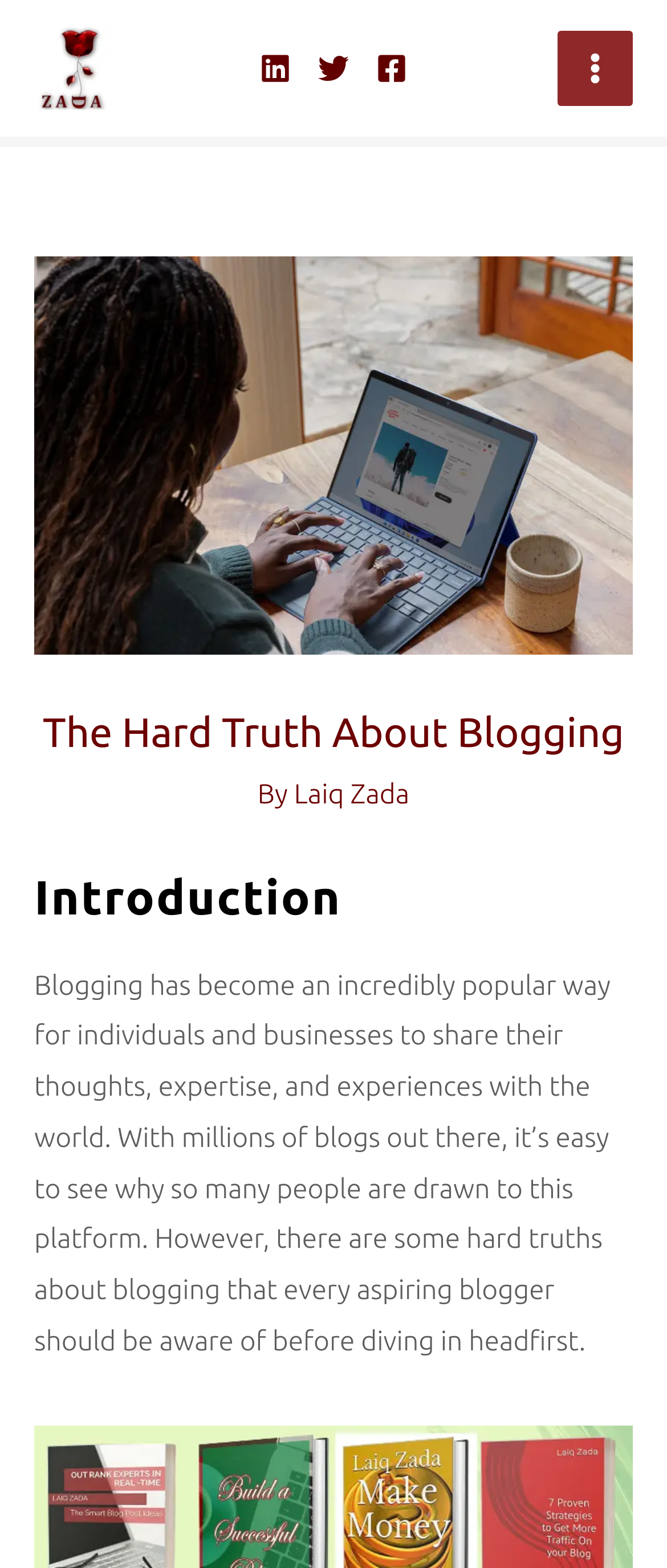Identify the main heading from the webpage and provide its text content.

The Hard Truth About Blogging